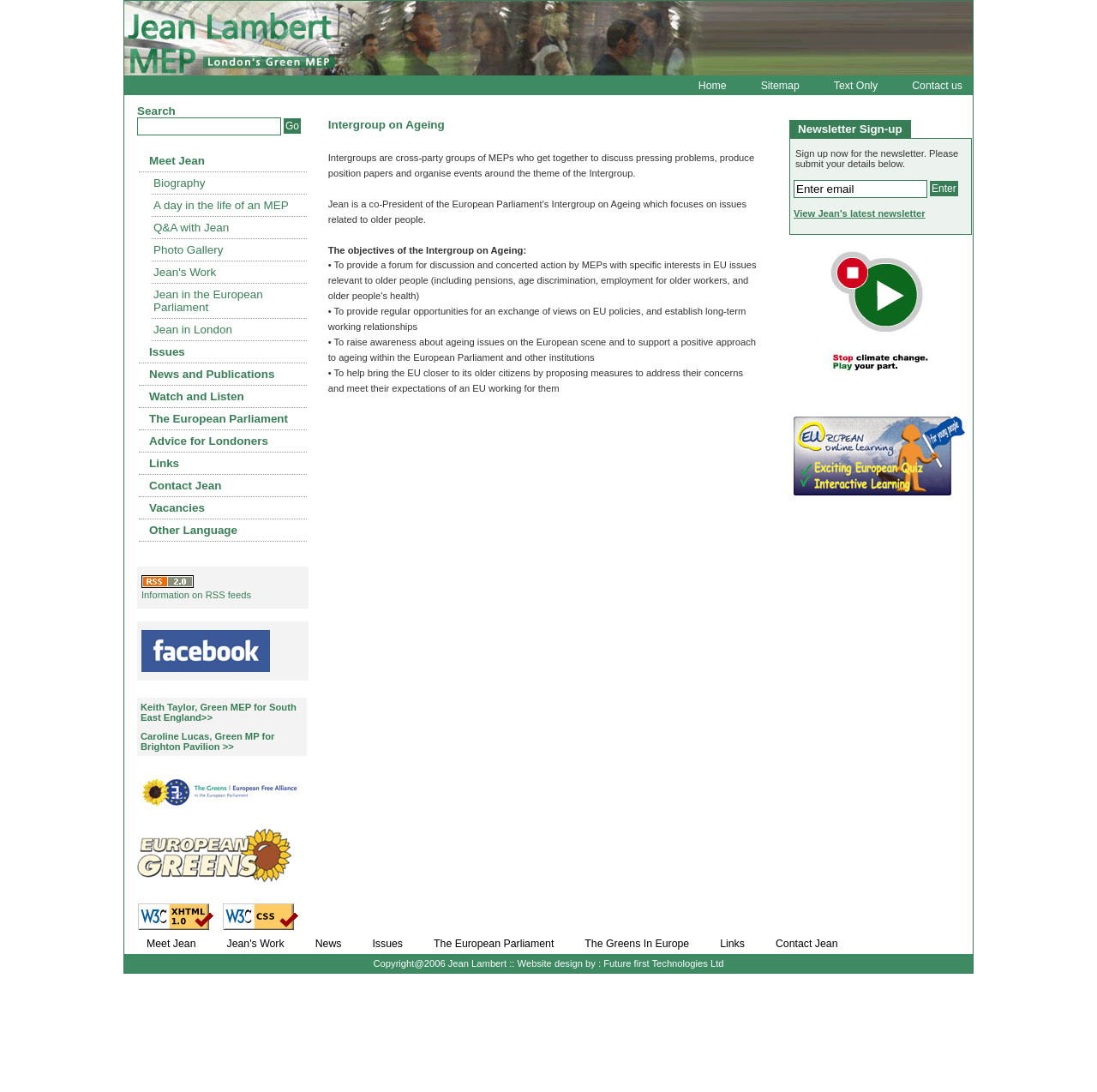Explain the webpage in detail, including its primary components.

This webpage is about Jean Lambert, a Green MEP (Member of the European Parliament) for London. At the top, there is a banner with a link to Jean Lambert's website and an image of her. Below the banner, there are several links to different sections of the website, including "Home", "Sitemap", "Text Only", and "Contact us".

On the left side of the page, there is a search bar with a "Go" button. Below the search bar, there is a list of links to various topics, including "Meet Jean", "Biography", "A day in the life of an MEP", "Q&A with Jean", "Photo Gallery", and more. These links are organized into categories, such as "About Jean" and "Issues".

In the main content area, there are several sections. One section is about Jean's work, with links to her biography, a day in the life of an MEP, and more. Another section is about news and publications, with links to news articles and publications. There are also sections about the European Parliament, advice for Londoners, and links to other websites.

On the right side of the page, there is a section for newsletter sign-up, where users can enter their email address to receive Jean's newsletter. Below this, there are links to Jean's latest newsletter and other related resources.

At the bottom of the page, there are links to various organizations and websites, including the European Green Party, the Green Group/EFA in the European Parliament, and more. There is also a copyright notice and a mention of the website design.

Throughout the page, there are several images, including a photo of Jean Lambert, icons for RSS feeds and podcasts, and logos for various organizations.